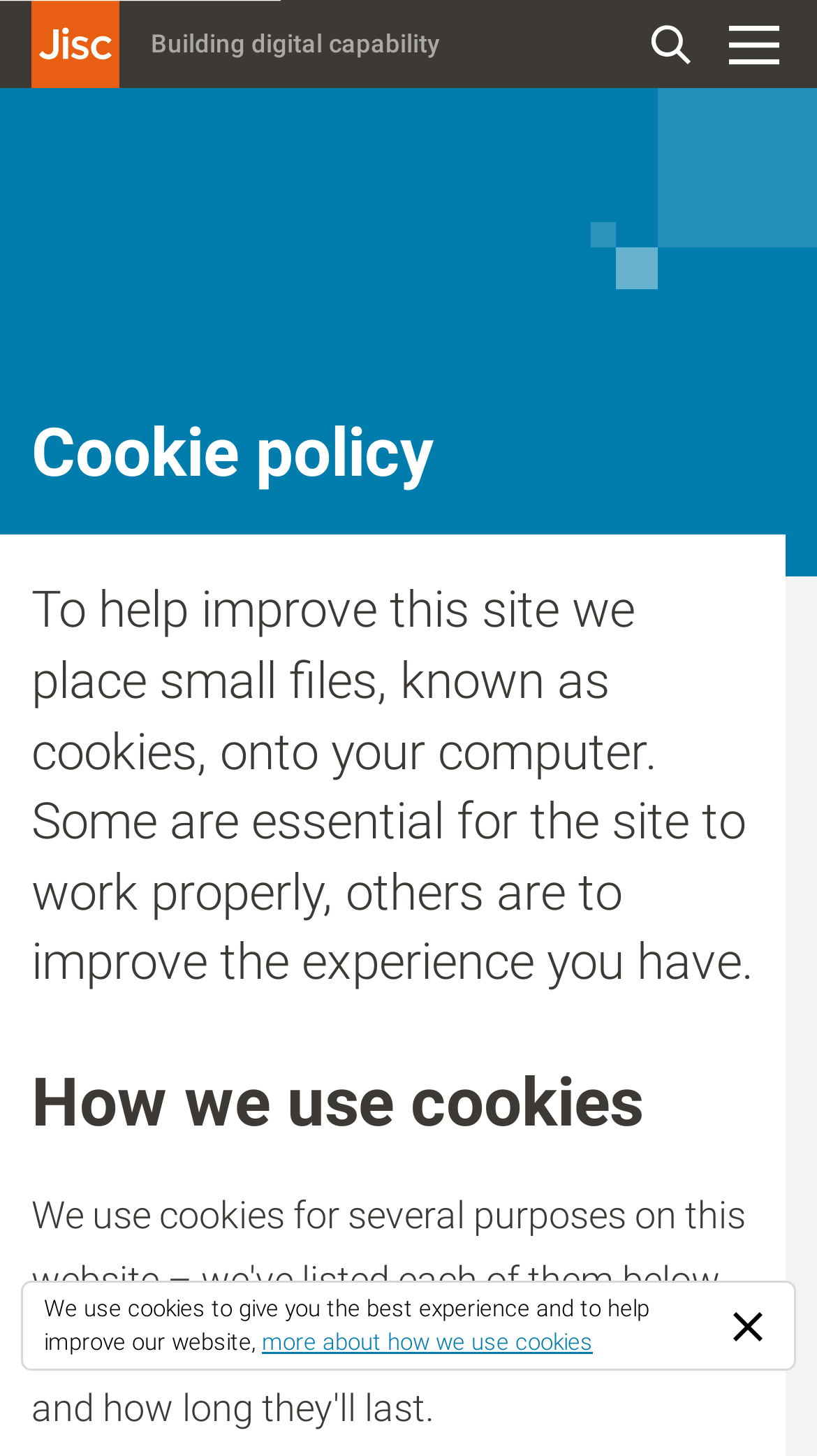What is the organization behind the website? Analyze the screenshot and reply with just one word or a short phrase.

Jisc